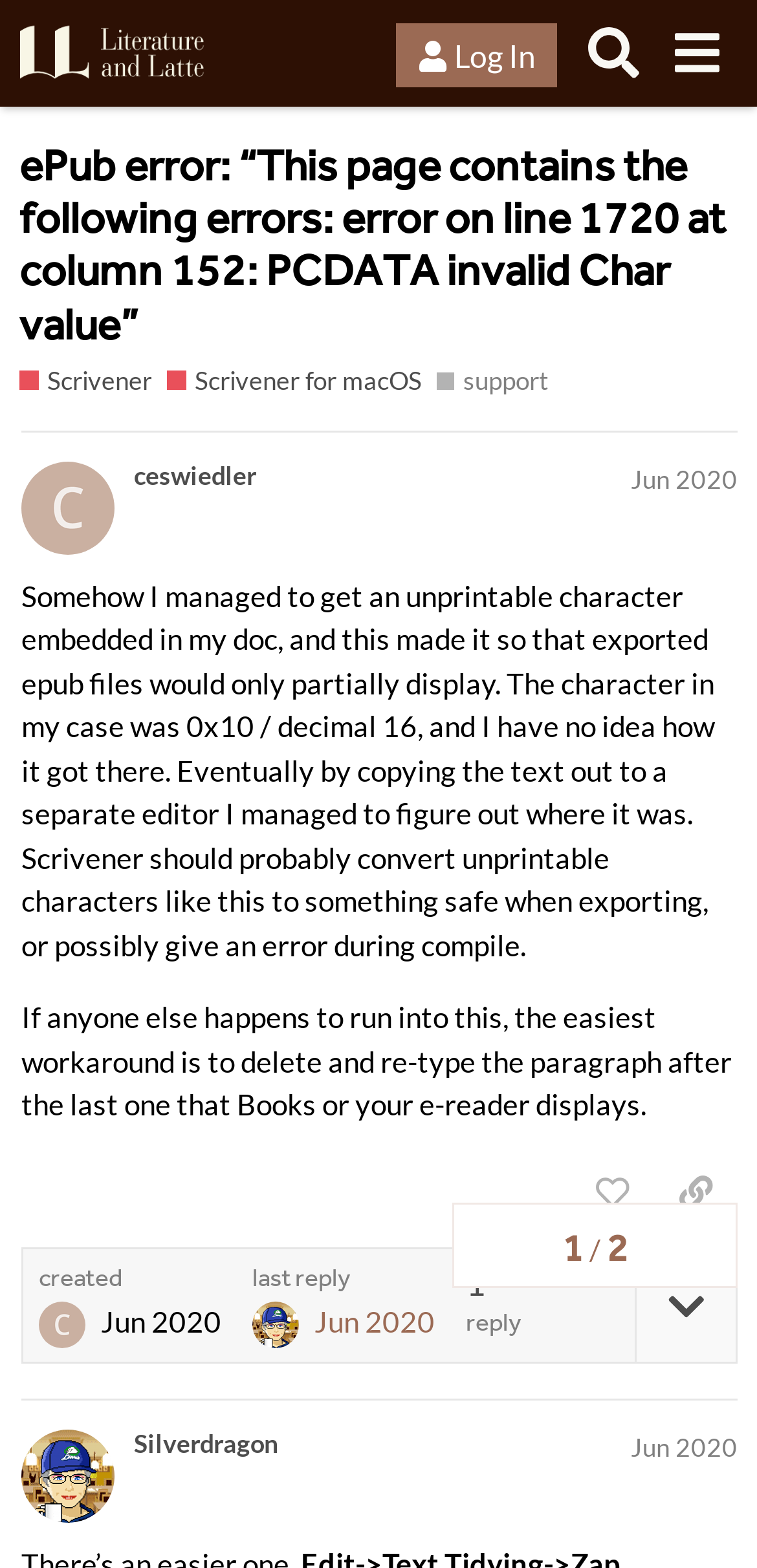Find the bounding box coordinates of the area that needs to be clicked in order to achieve the following instruction: "Search for topics". The coordinates should be specified as four float numbers between 0 and 1, i.e., [left, top, right, bottom].

[0.755, 0.008, 0.865, 0.06]